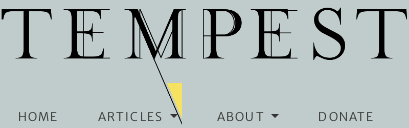Answer the question below with a single word or a brief phrase: 
What is the tone of the website?

Sophisticated